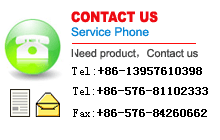Please give a concise answer to this question using a single word or phrase: 
What is the purpose of the green circular icon?

direct communication